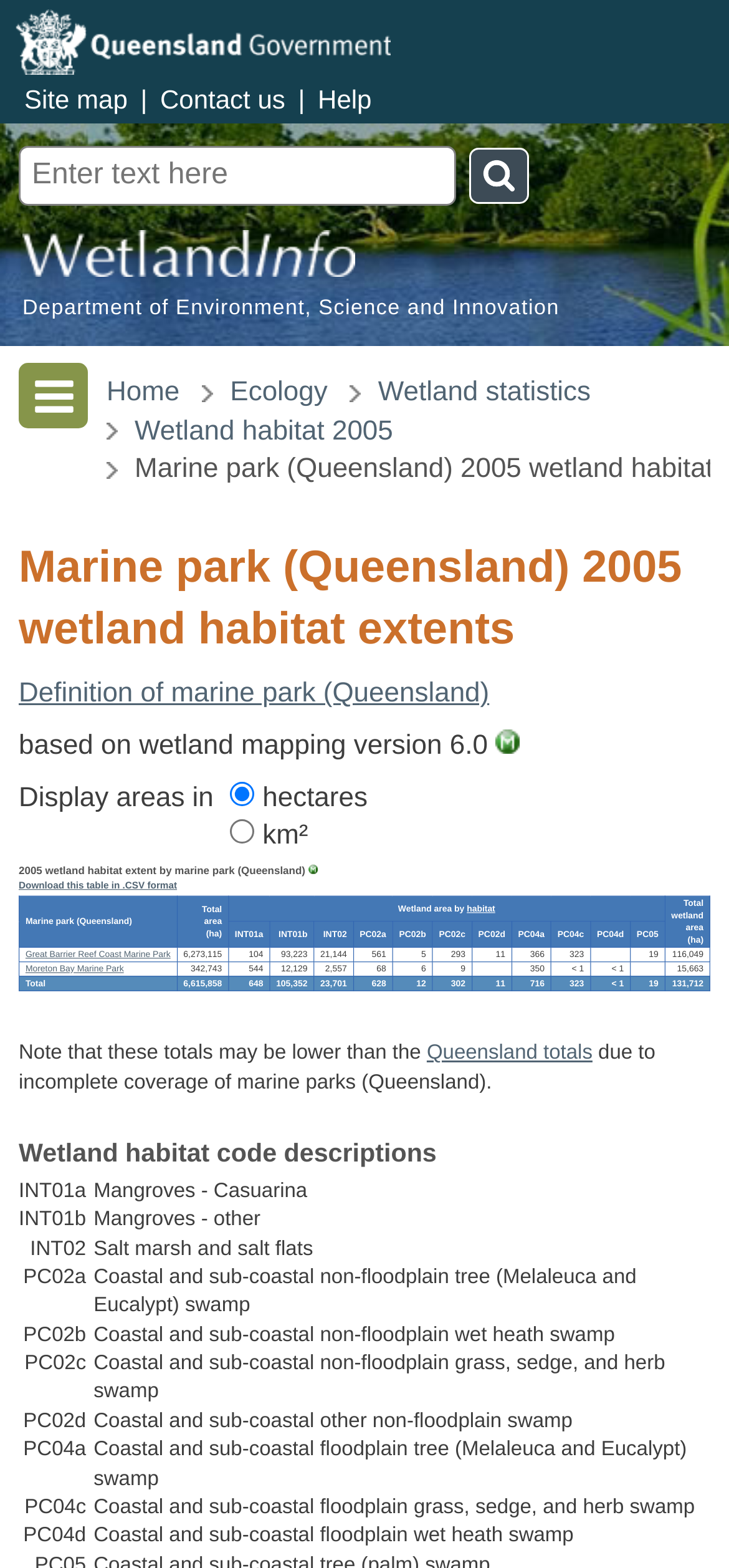Show me the bounding box coordinates of the clickable region to achieve the task as per the instruction: "Download this table in CSV format".

[0.026, 0.561, 0.243, 0.568]